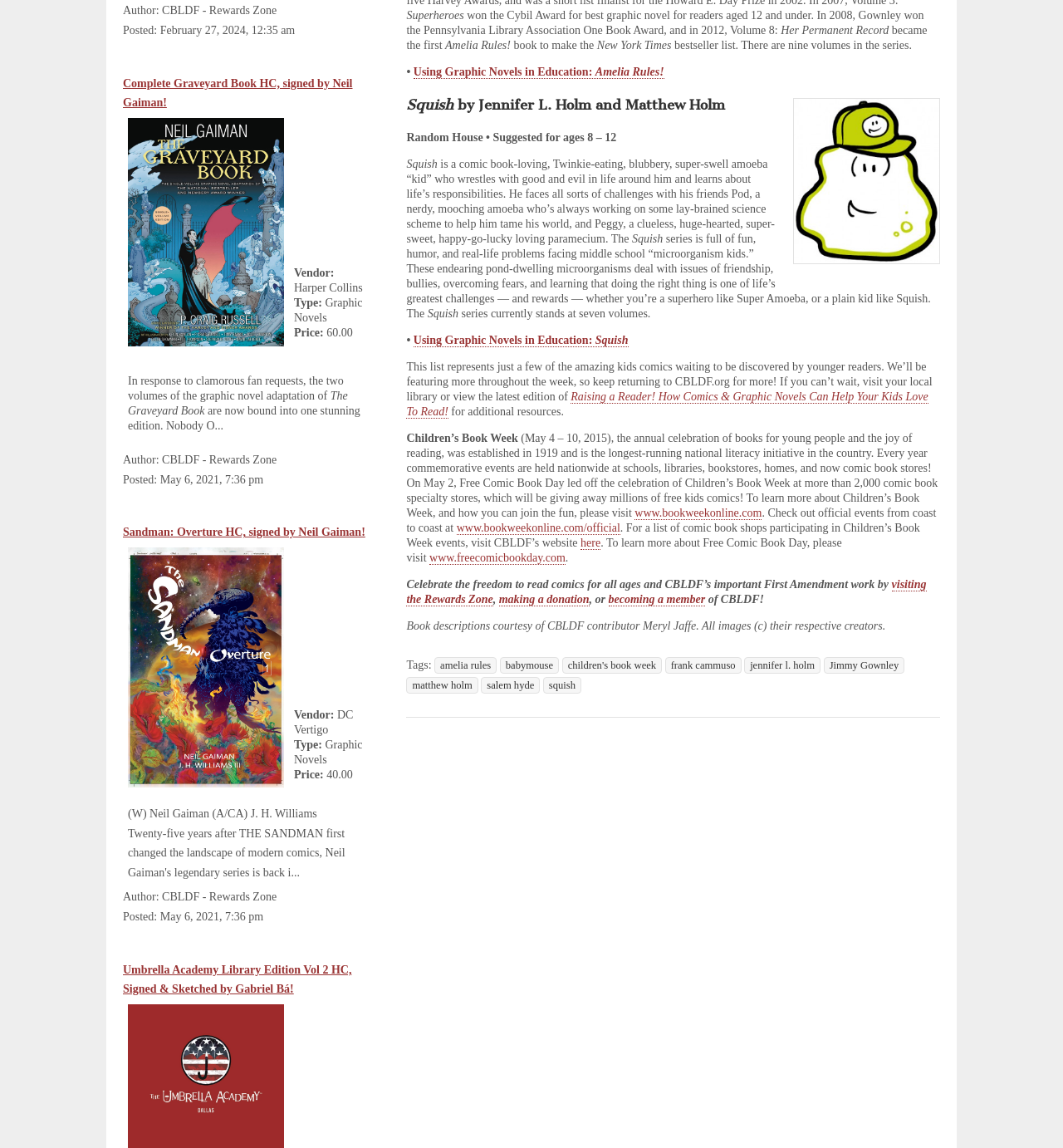Could you locate the bounding box coordinates for the section that should be clicked to accomplish this task: "Read more about Yemen".

None